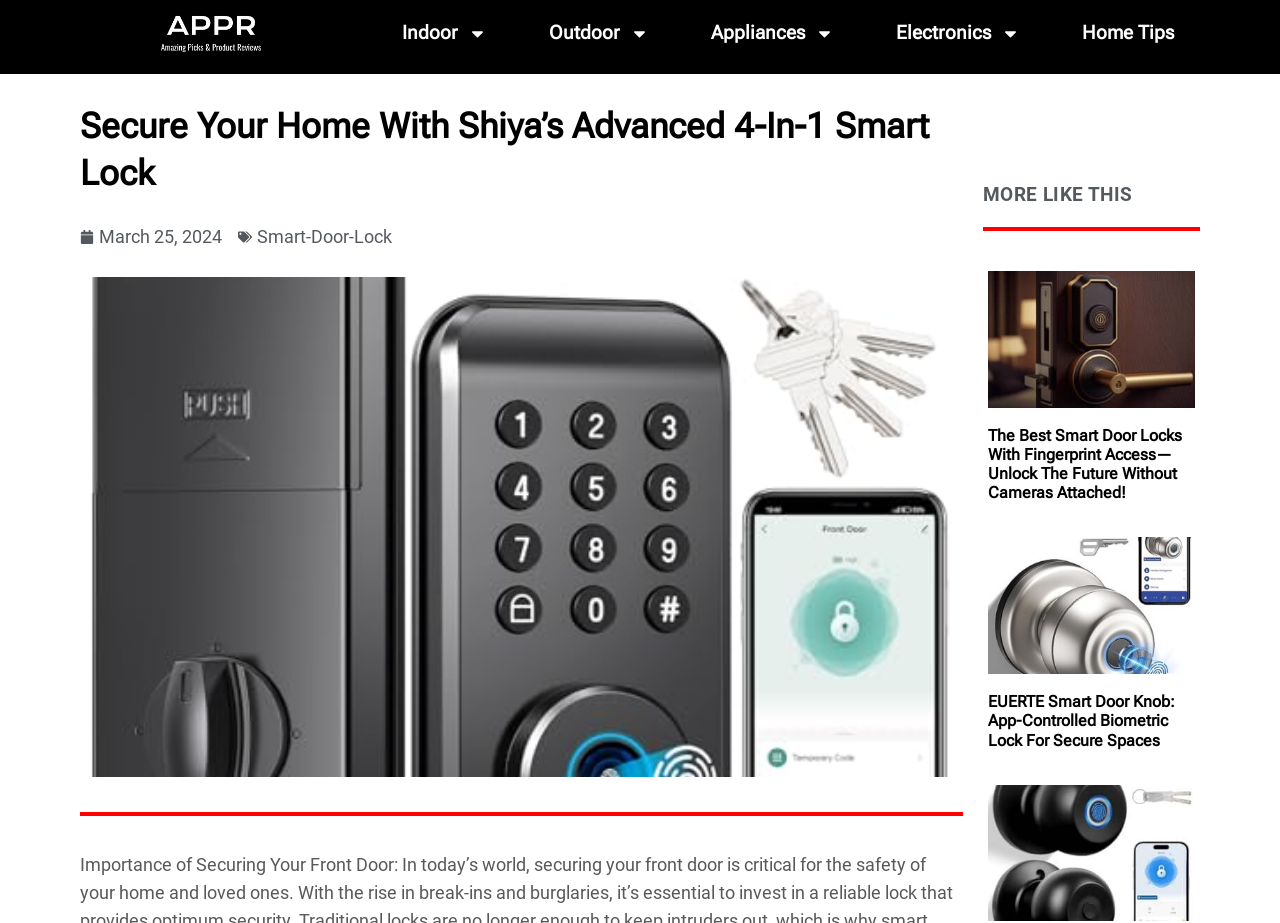Please provide the bounding box coordinate of the region that matches the element description: Home Tips. Coordinates should be in the format (top-left x, top-left y, bottom-right x, bottom-right y) and all values should be between 0 and 1.

[0.822, 0.011, 0.941, 0.061]